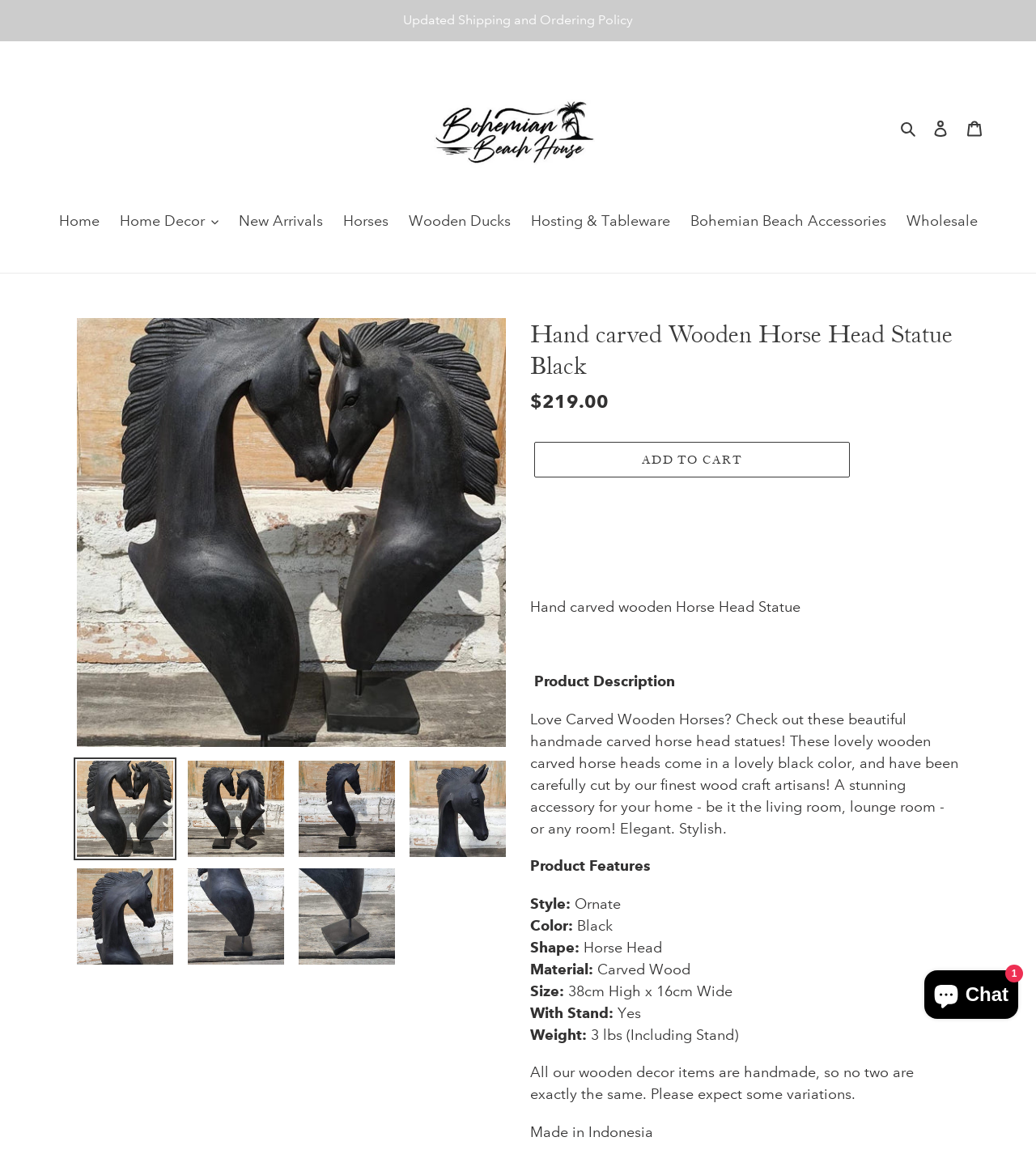Provide the bounding box coordinates of the HTML element this sentence describes: "Our Company".

None